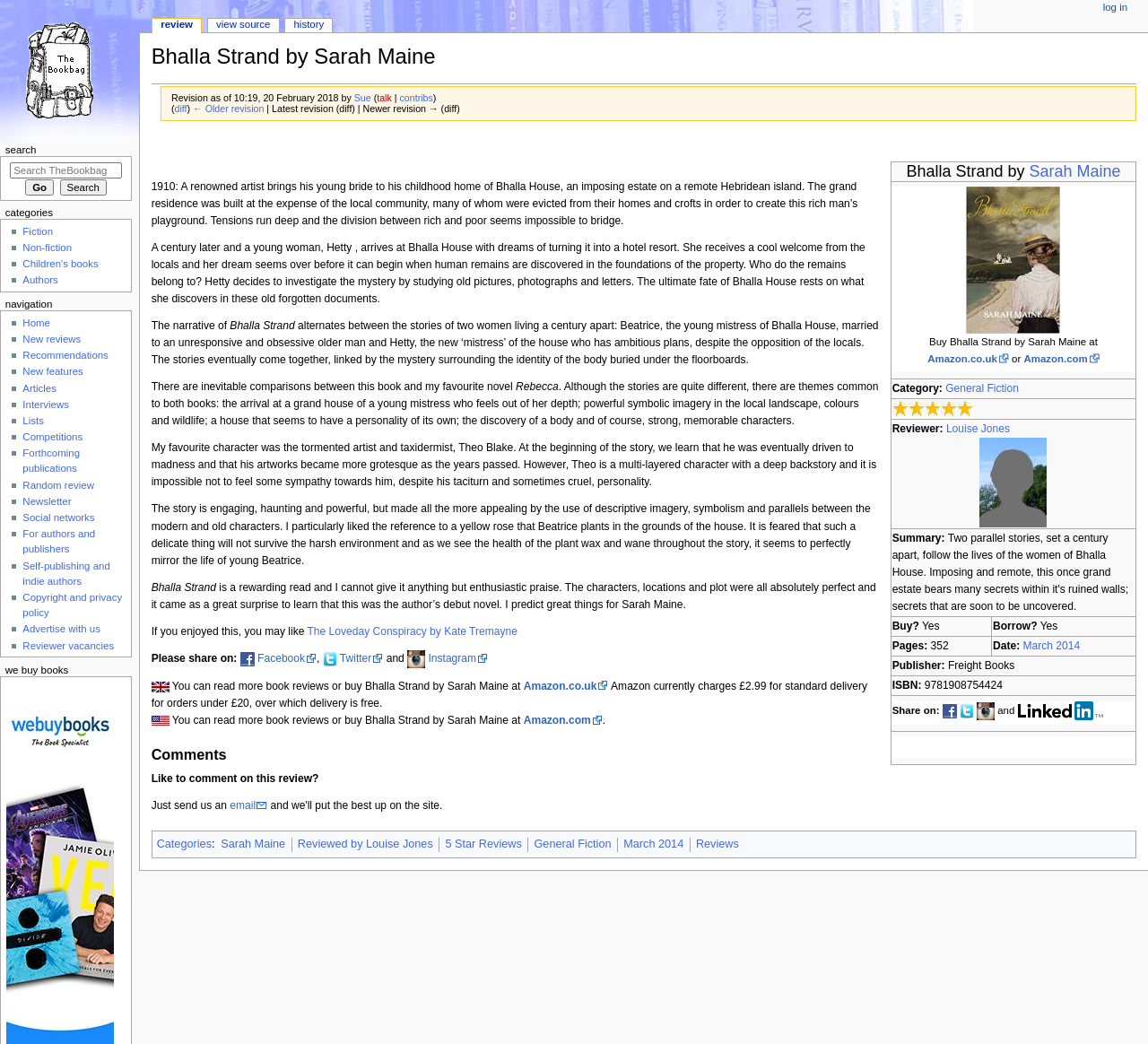Determine the main headline from the webpage and extract its text.

Bhalla Strand by Sarah Maine